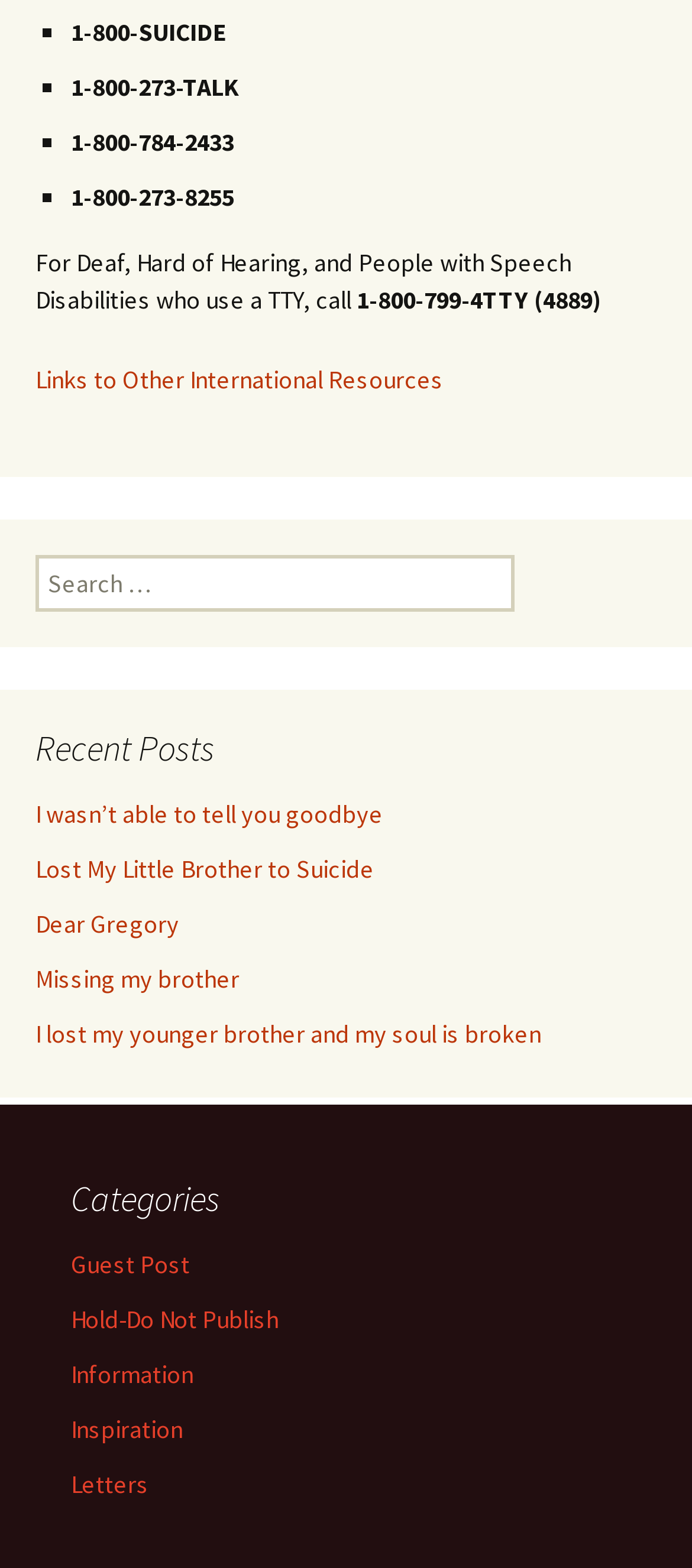What is the purpose of the 'Links to Other International Resources' link?
Identify the answer in the screenshot and reply with a single word or phrase.

Access international resources